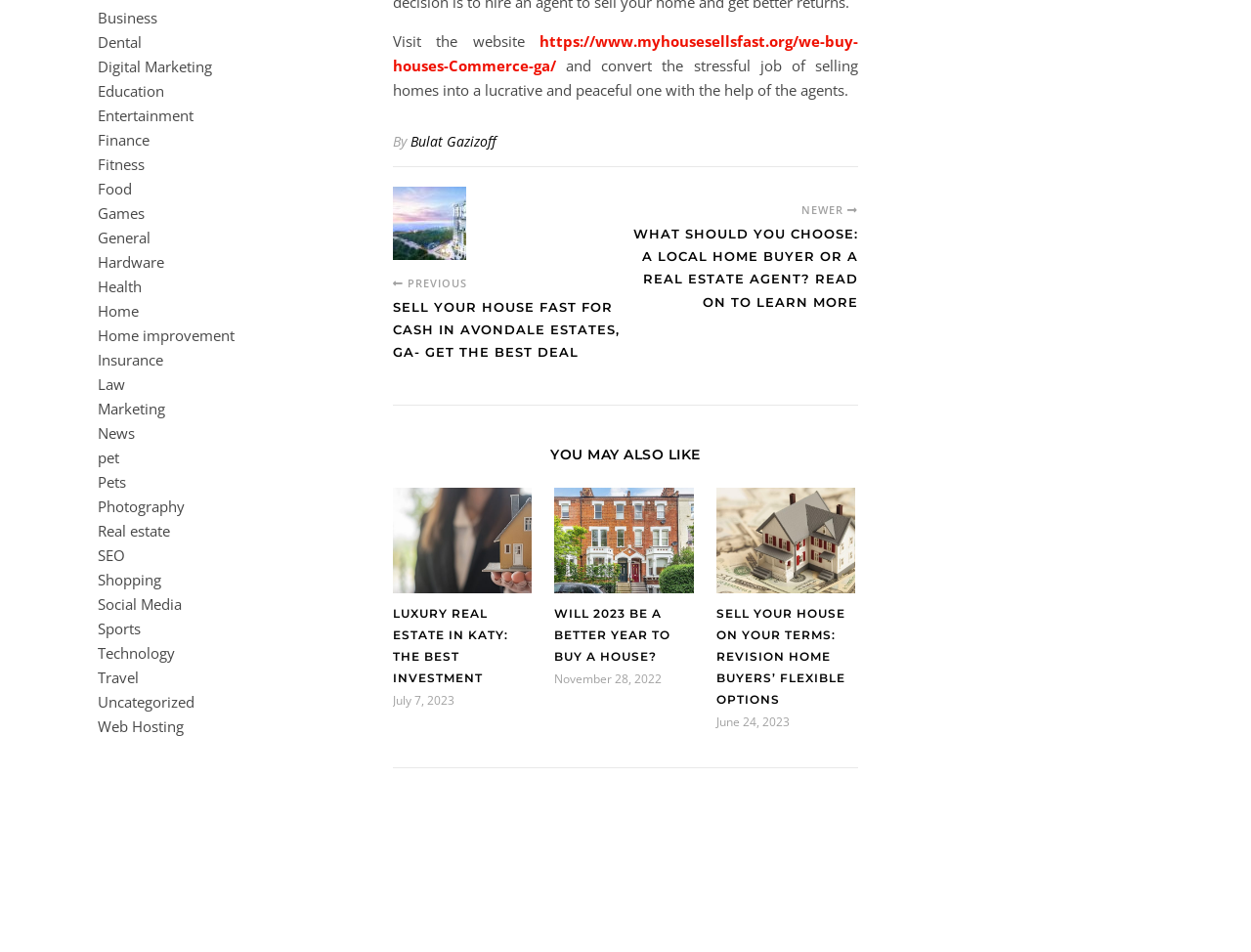Based on the element description Social Media, identify the bounding box coordinates for the UI element. The coordinates should be in the format (top-left x, top-left y, bottom-right x, bottom-right y) and within the 0 to 1 range.

[0.078, 0.624, 0.145, 0.645]